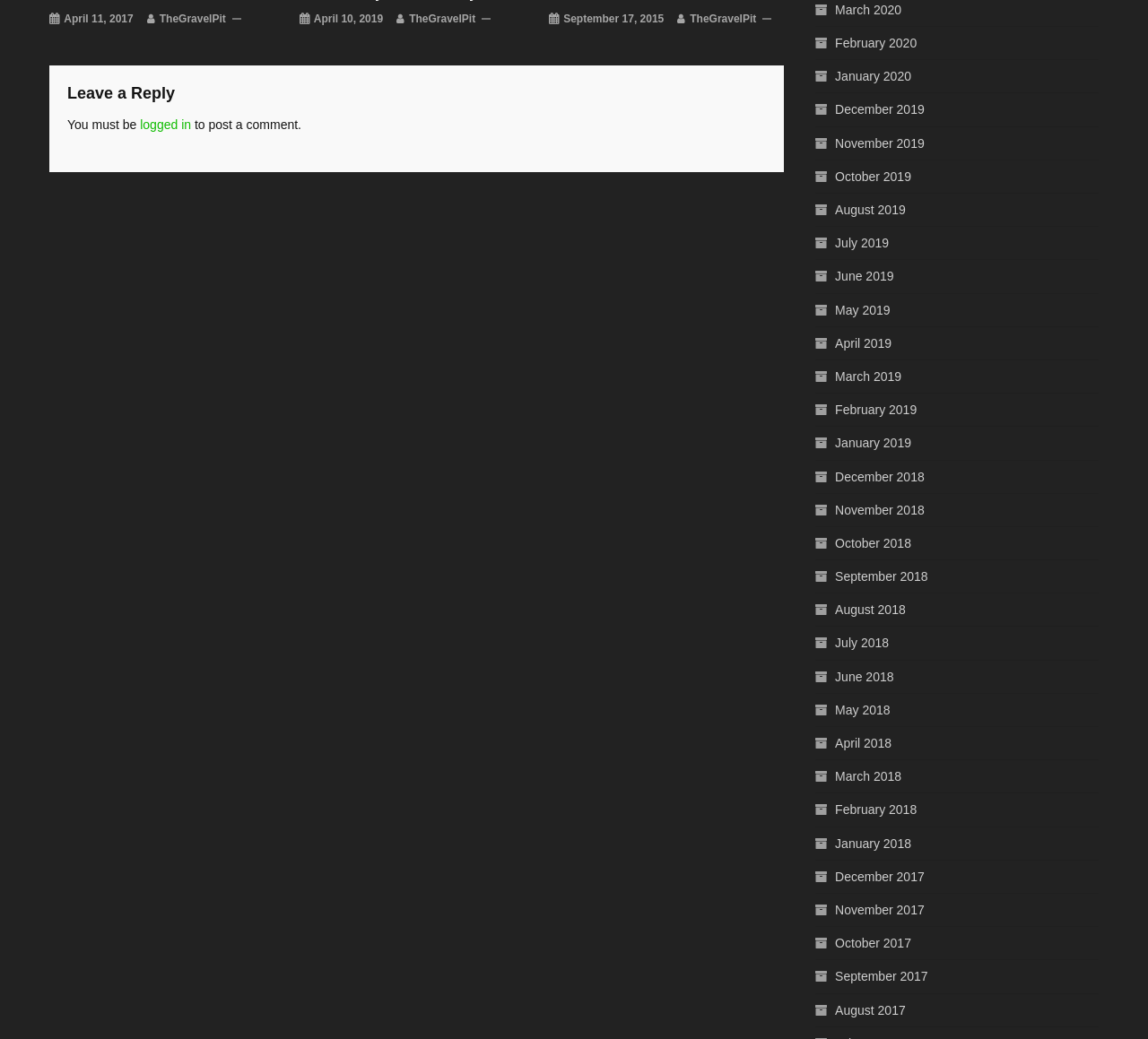Please identify the bounding box coordinates of the element's region that needs to be clicked to fulfill the following instruction: "Click on the 'April 11, 2017' link". The bounding box coordinates should consist of four float numbers between 0 and 1, i.e., [left, top, right, bottom].

[0.056, 0.009, 0.116, 0.028]